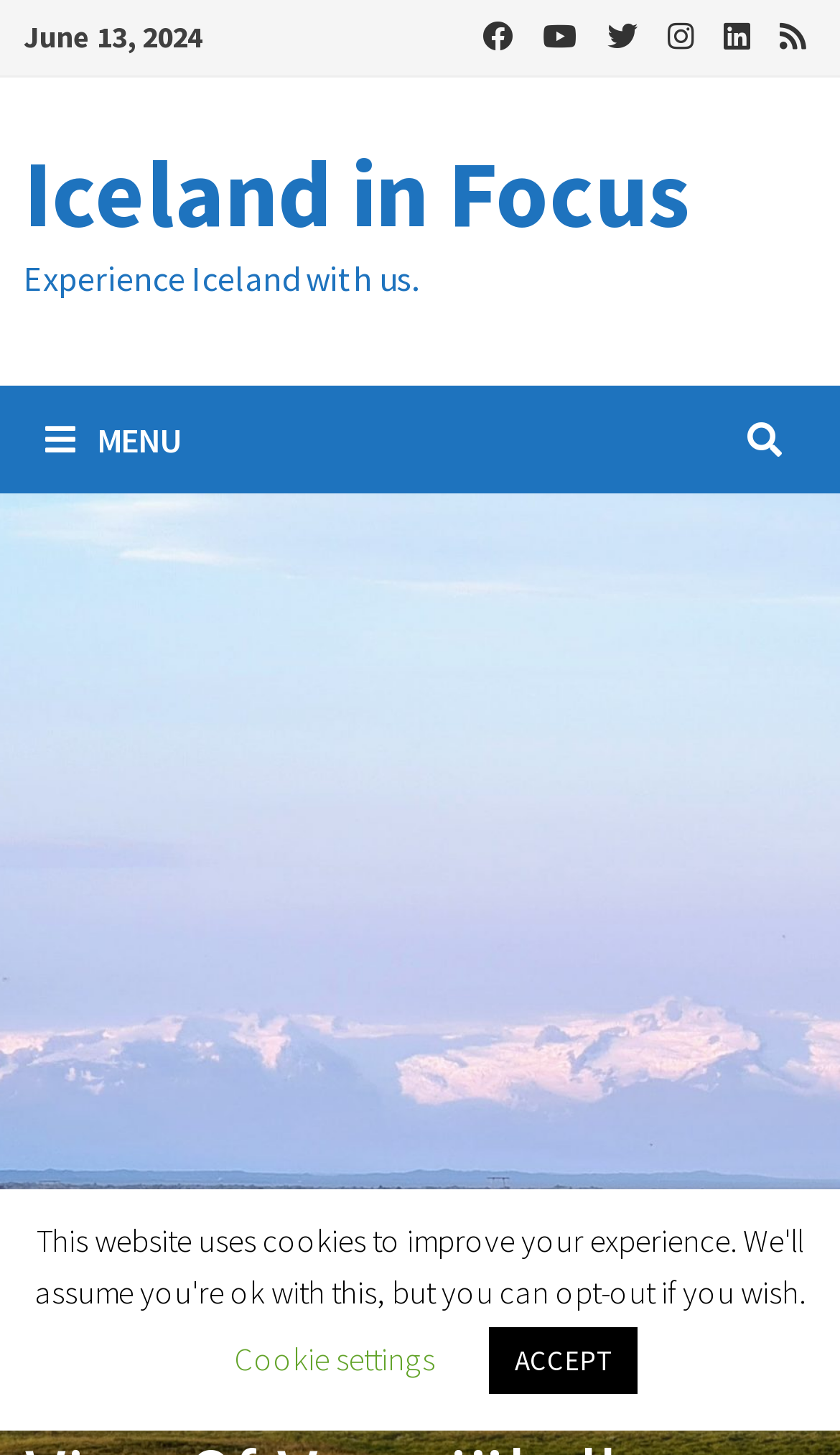Provide the text content of the webpage's main heading.

Enjoying A Spectacular View Of Vatnajökull Glacier